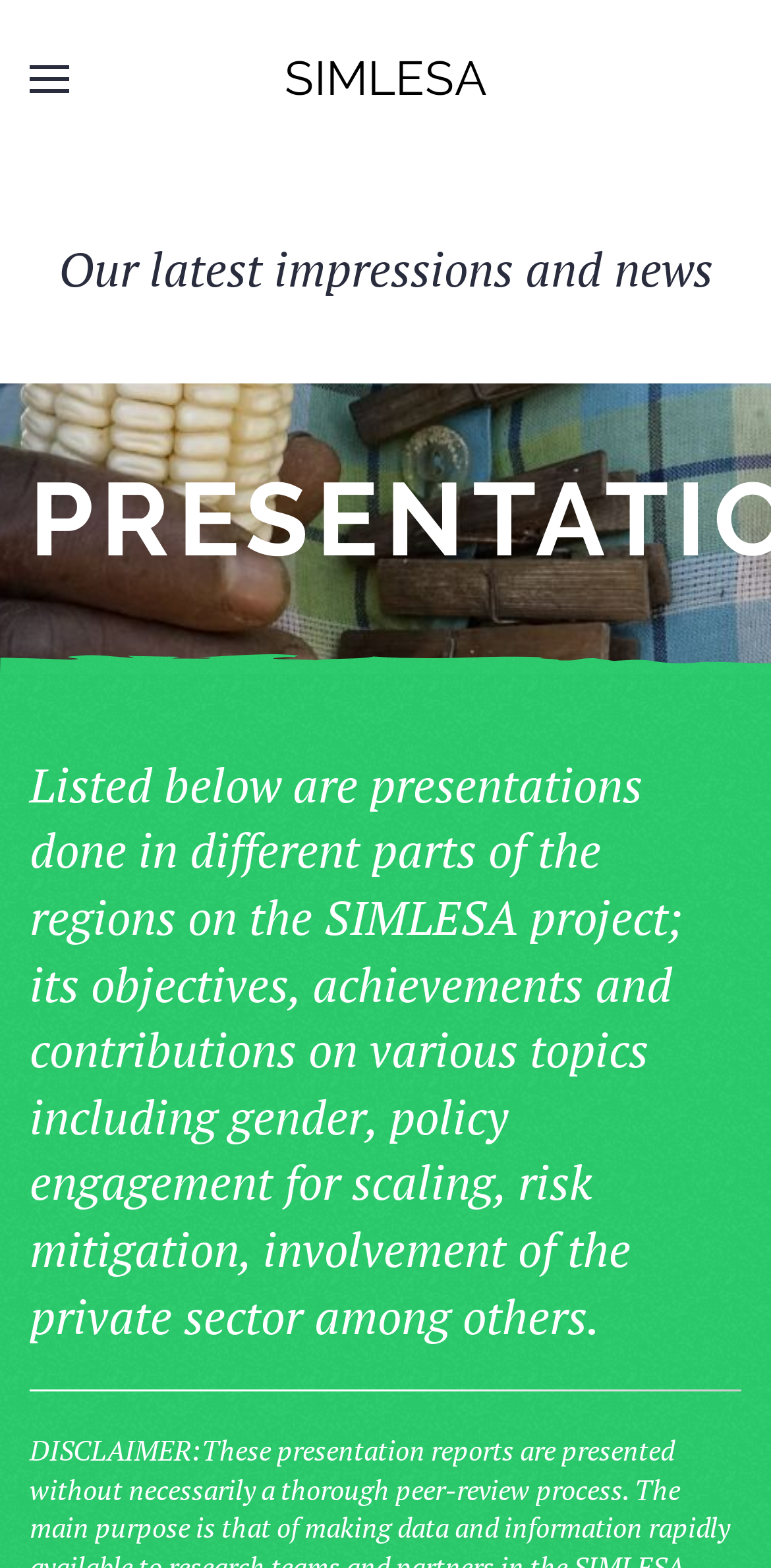What is the tone of the webpage?
Using the visual information, respond with a single word or phrase.

Informative